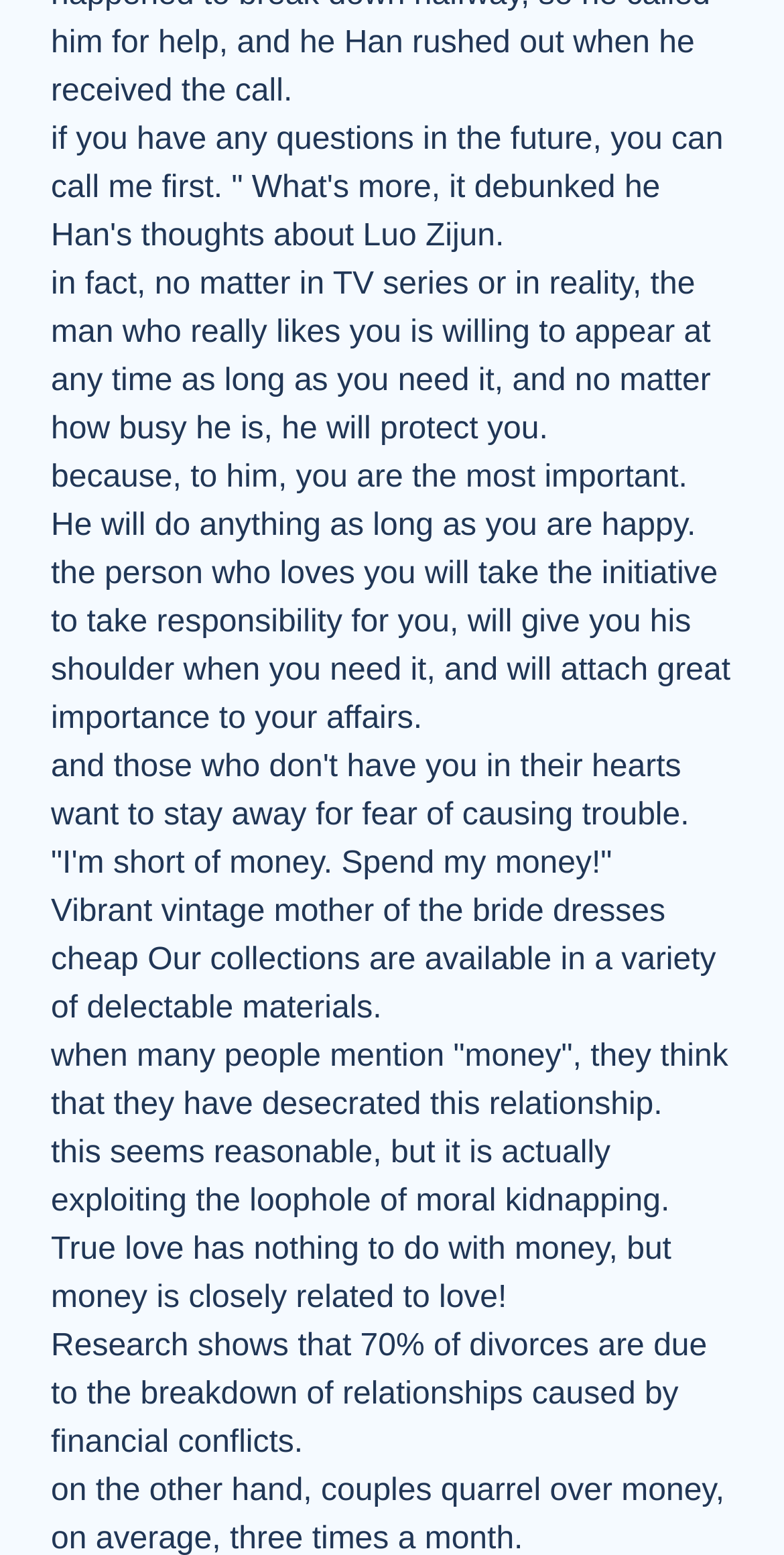What is the tone of the webpage?
Please provide a detailed and thorough answer to the question.

The language and tone of the webpage appear to be romantic and advisory, with quotes and statements that offer guidance on what to look for in a loving relationship, suggesting a supportive and encouraging tone.